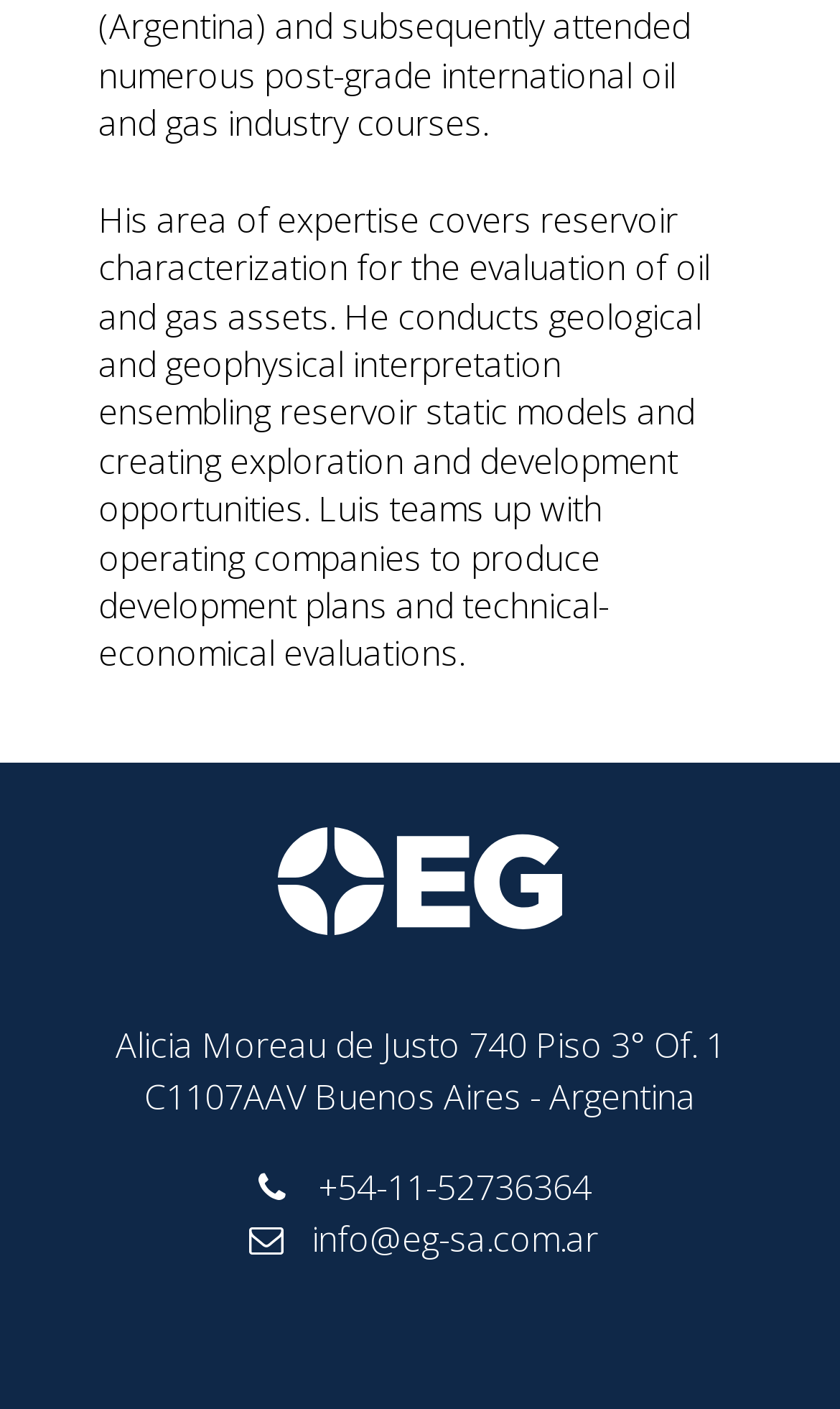What is the company's email address?
Based on the image, provide your answer in one word or phrase.

info@eg-sa.com.ar